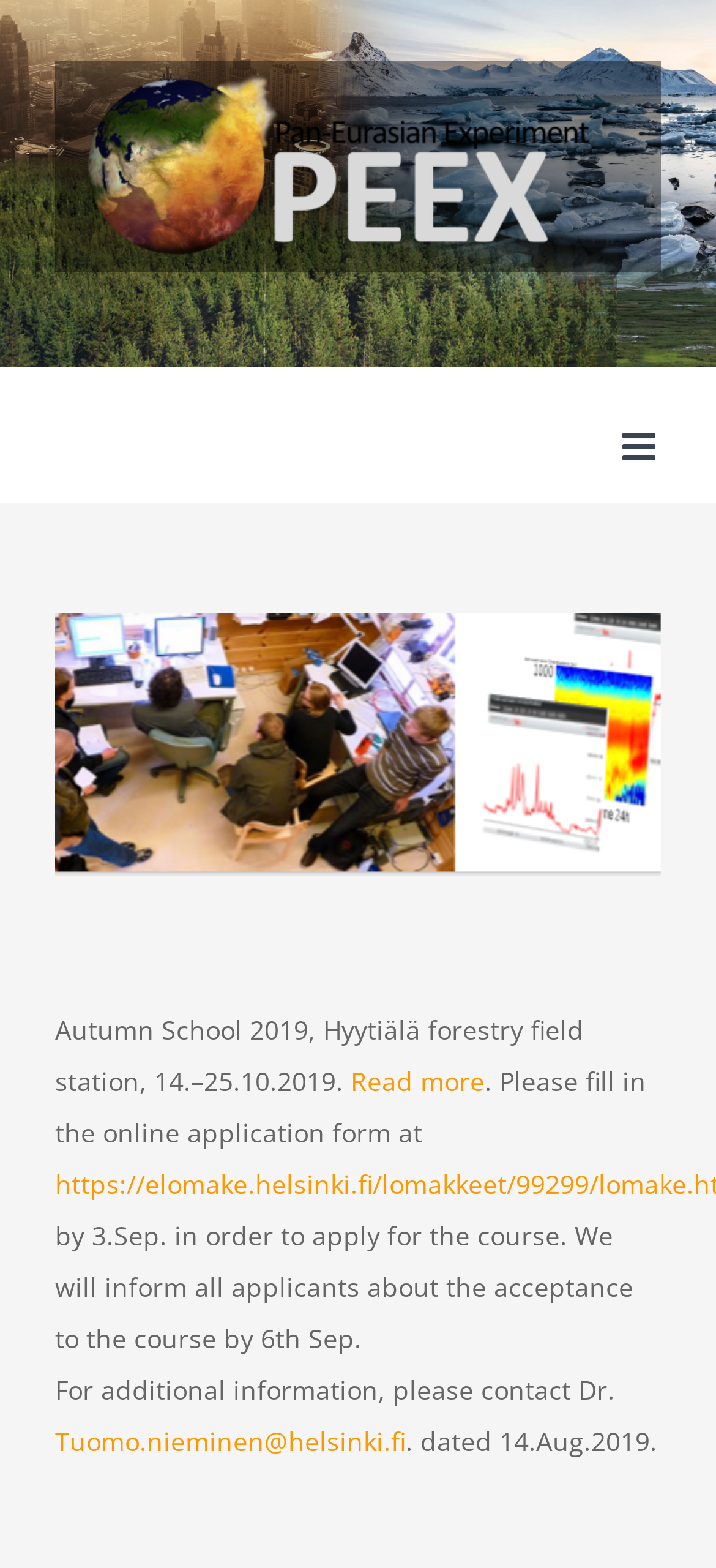Analyze the image and give a detailed response to the question:
What is the deadline to apply for the course?

I found the answer by reading the text that says 'Please fill in the online application form at ... by 3.Sep. in order to apply for the course.' which indicates the deadline to apply for the course.